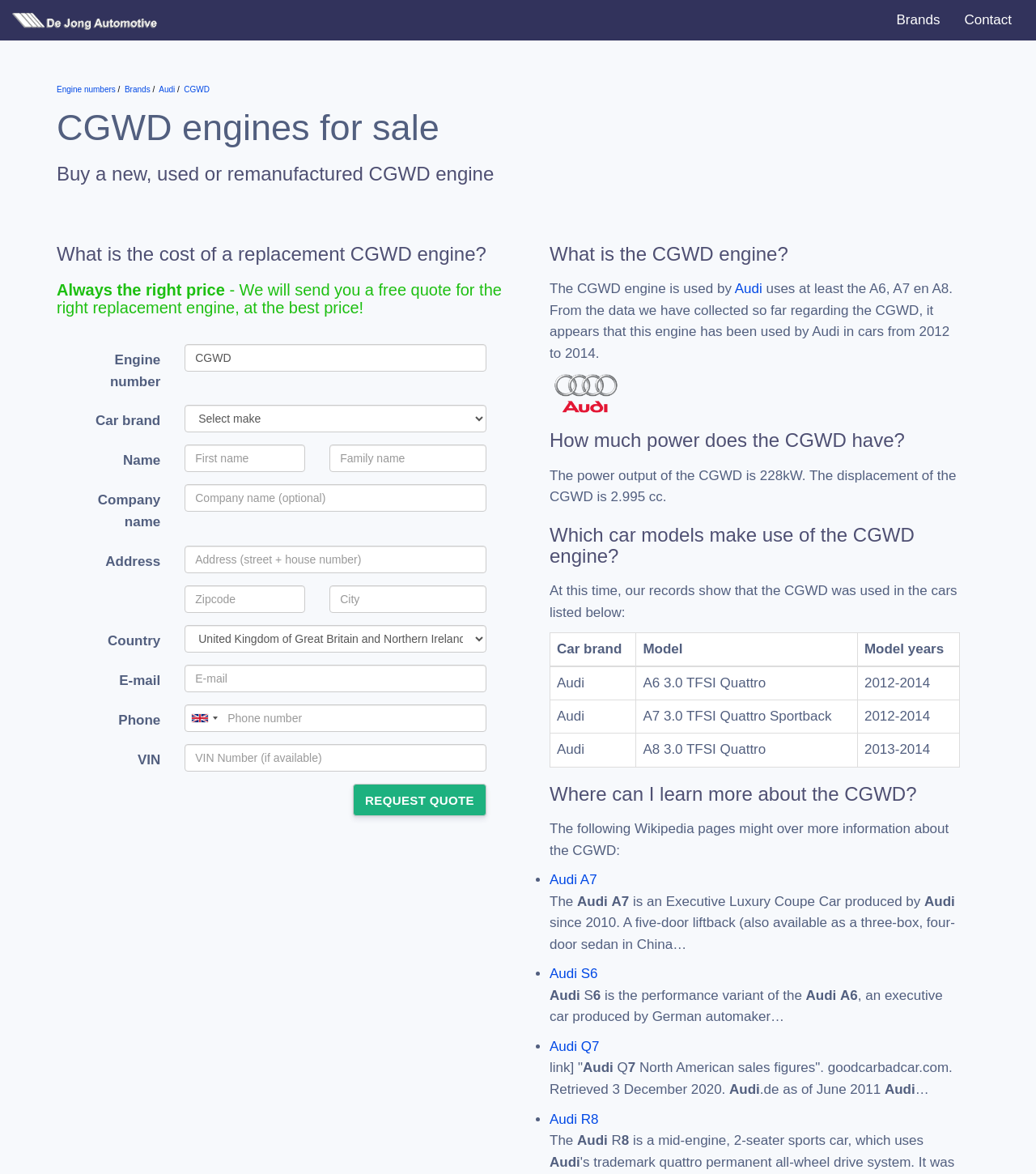Please identify the bounding box coordinates of where to click in order to follow the instruction: "Enter your name in the input field".

[0.178, 0.379, 0.295, 0.402]